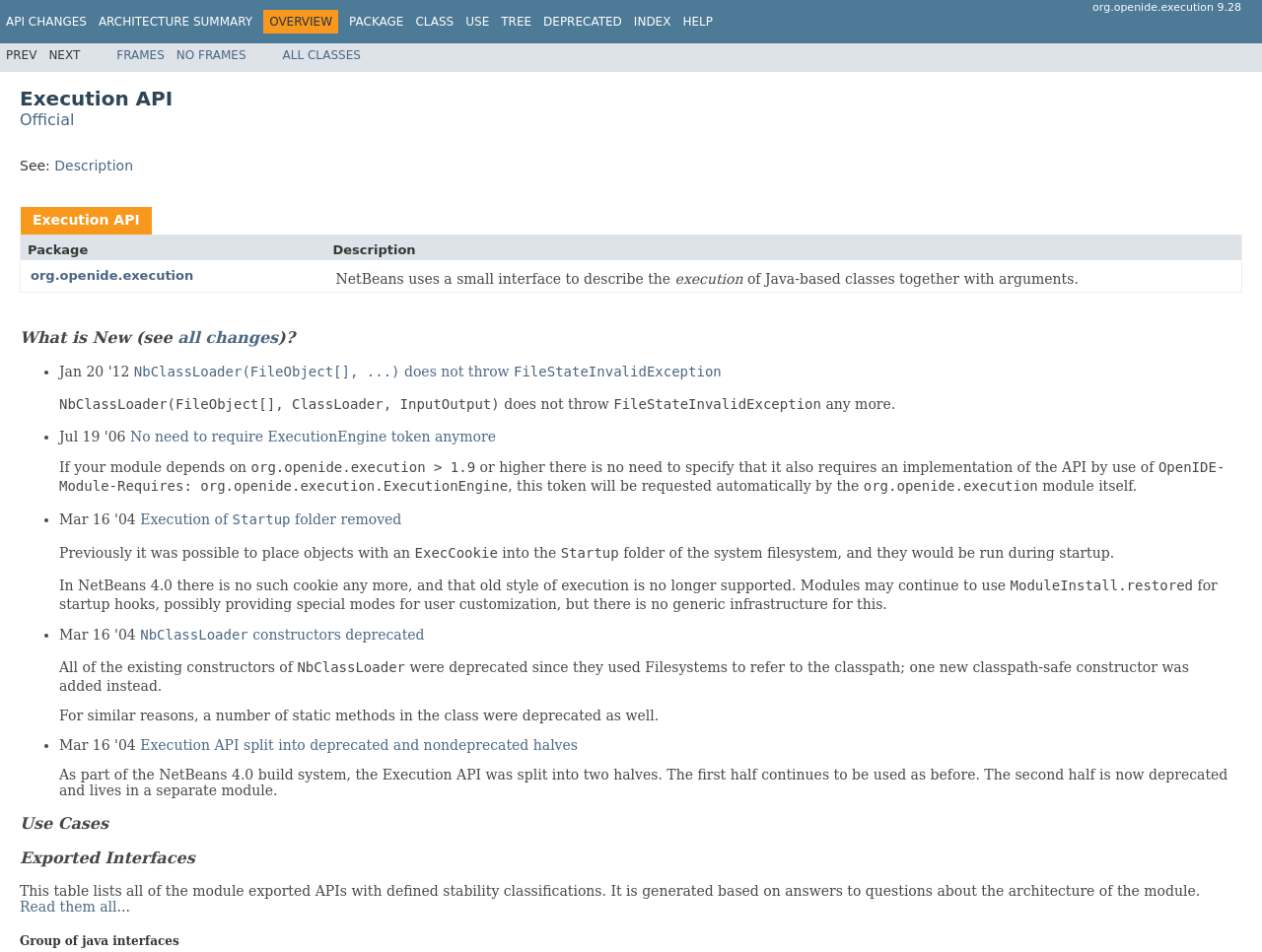Find the bounding box coordinates of the UI element according to this description: "Group of java interfaces".

[0.016, 0.944, 0.977, 0.996]